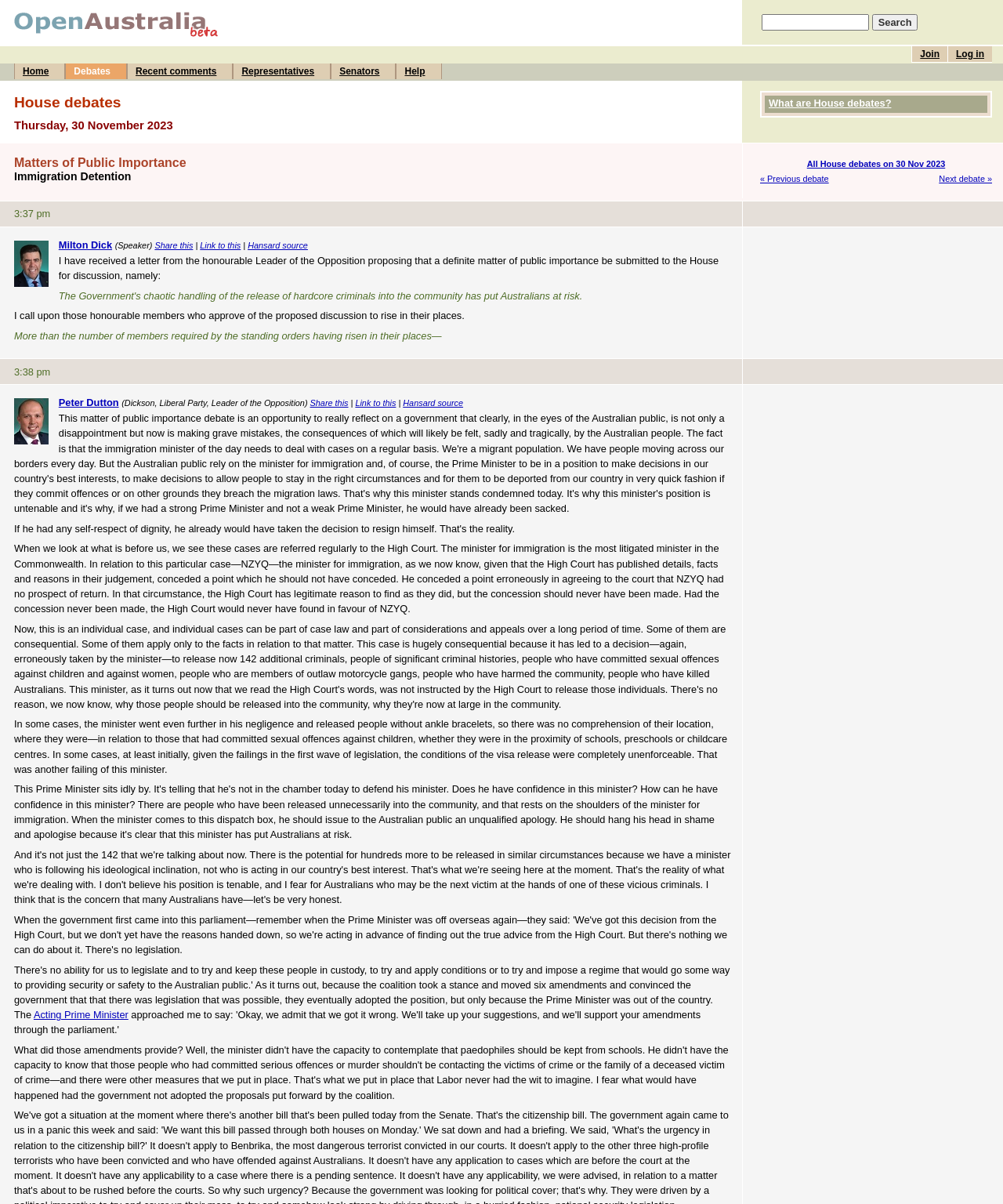Bounding box coordinates are specified in the format (top-left x, top-left y, bottom-right x, bottom-right y). All values are floating point numbers bounded between 0 and 1. Please provide the bounding box coordinate of the region this sentence describes: What are House debates?

[0.766, 0.081, 0.889, 0.09]